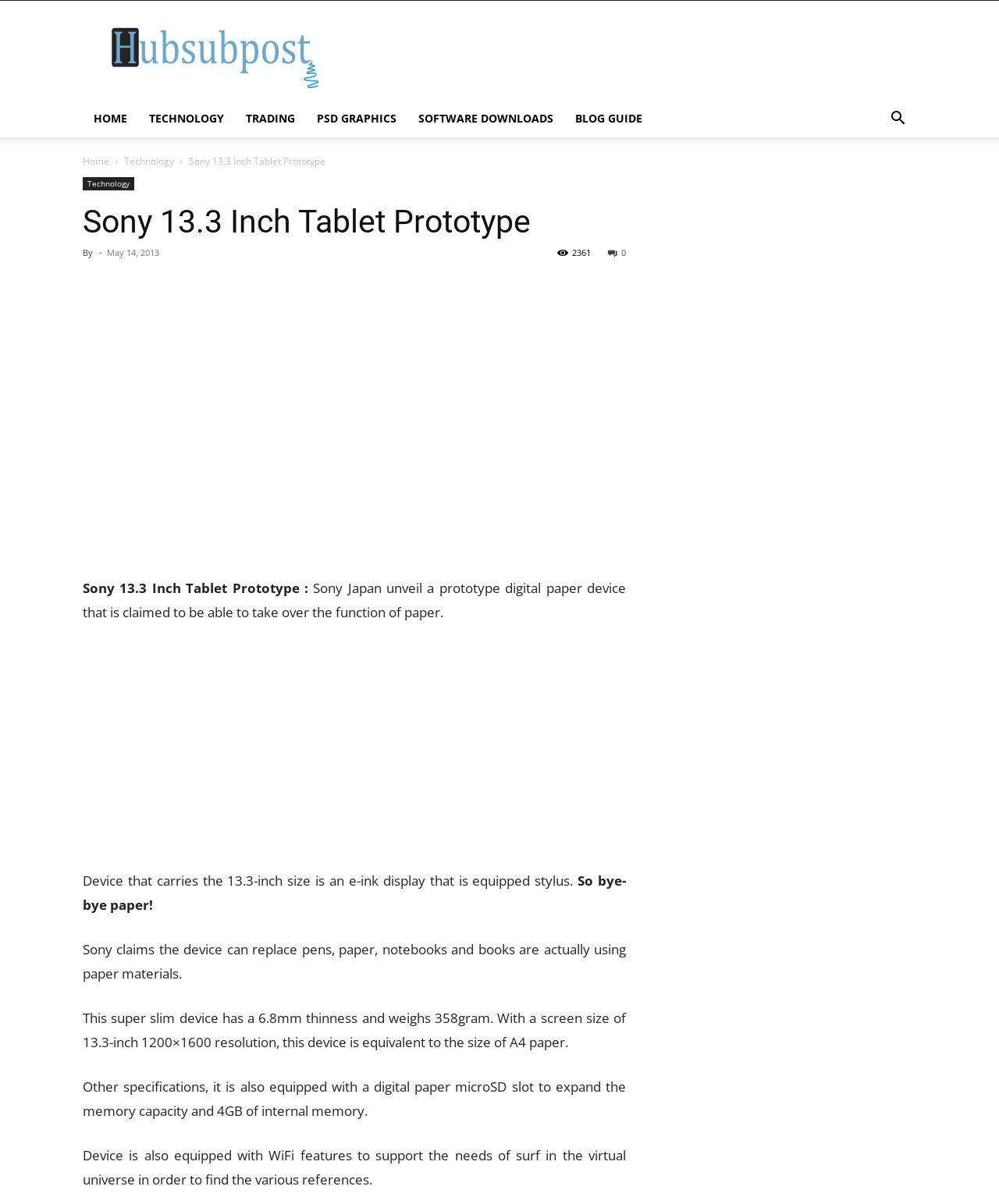Please determine the bounding box coordinates of the element's region to click for the following instruction: "Click the link to read more about Sony 13.3 Inch Tablet Prototype".

[0.083, 0.522, 0.627, 0.708]